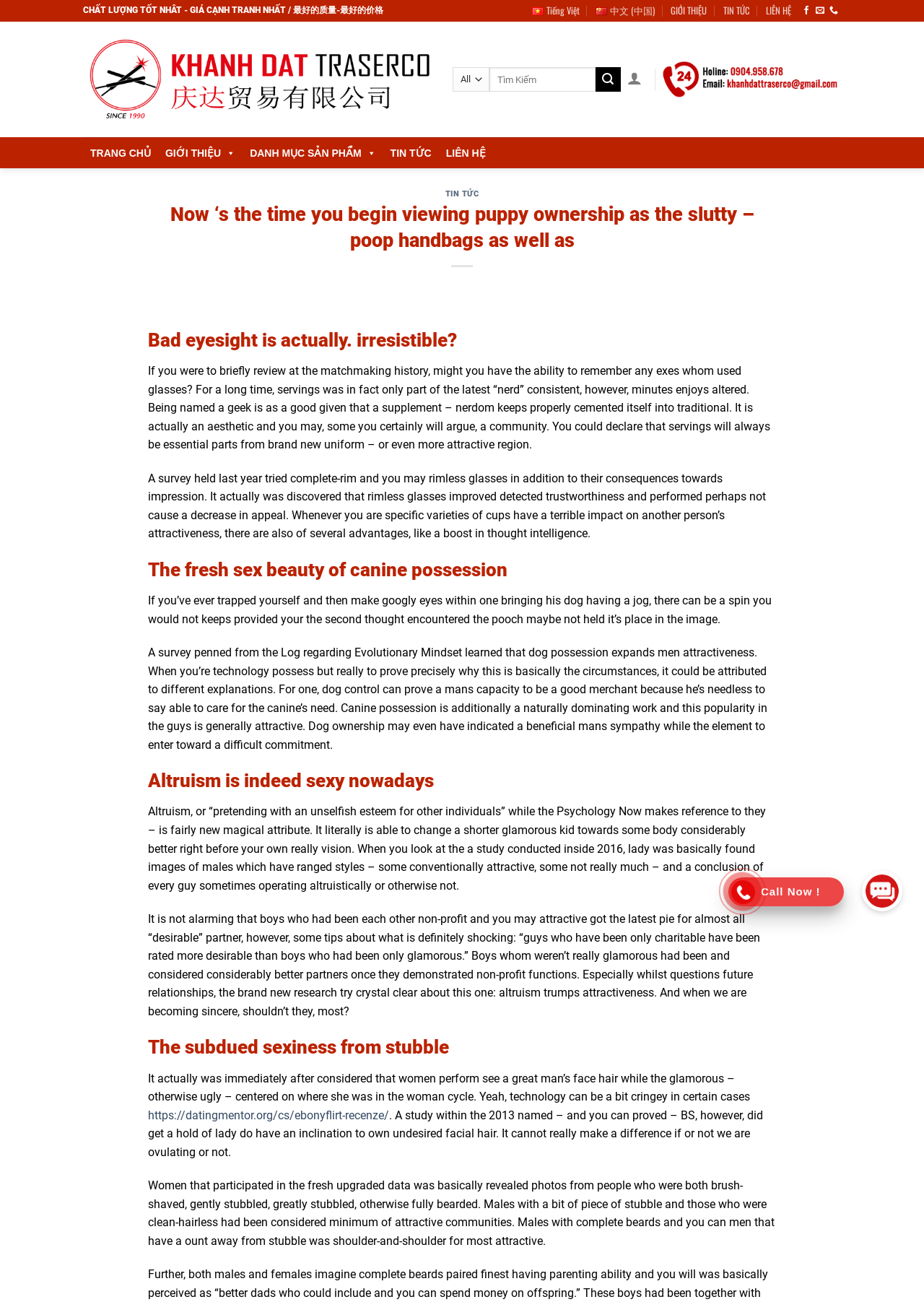Based on the visual content of the image, answer the question thoroughly: What is the function of the 'Call Now!' button?

The 'Call Now!' button is a call-to-action element that allows users to make a phone call to the company or organization. This is indicated by the text 'Call Now!' and the phone icon next to it.